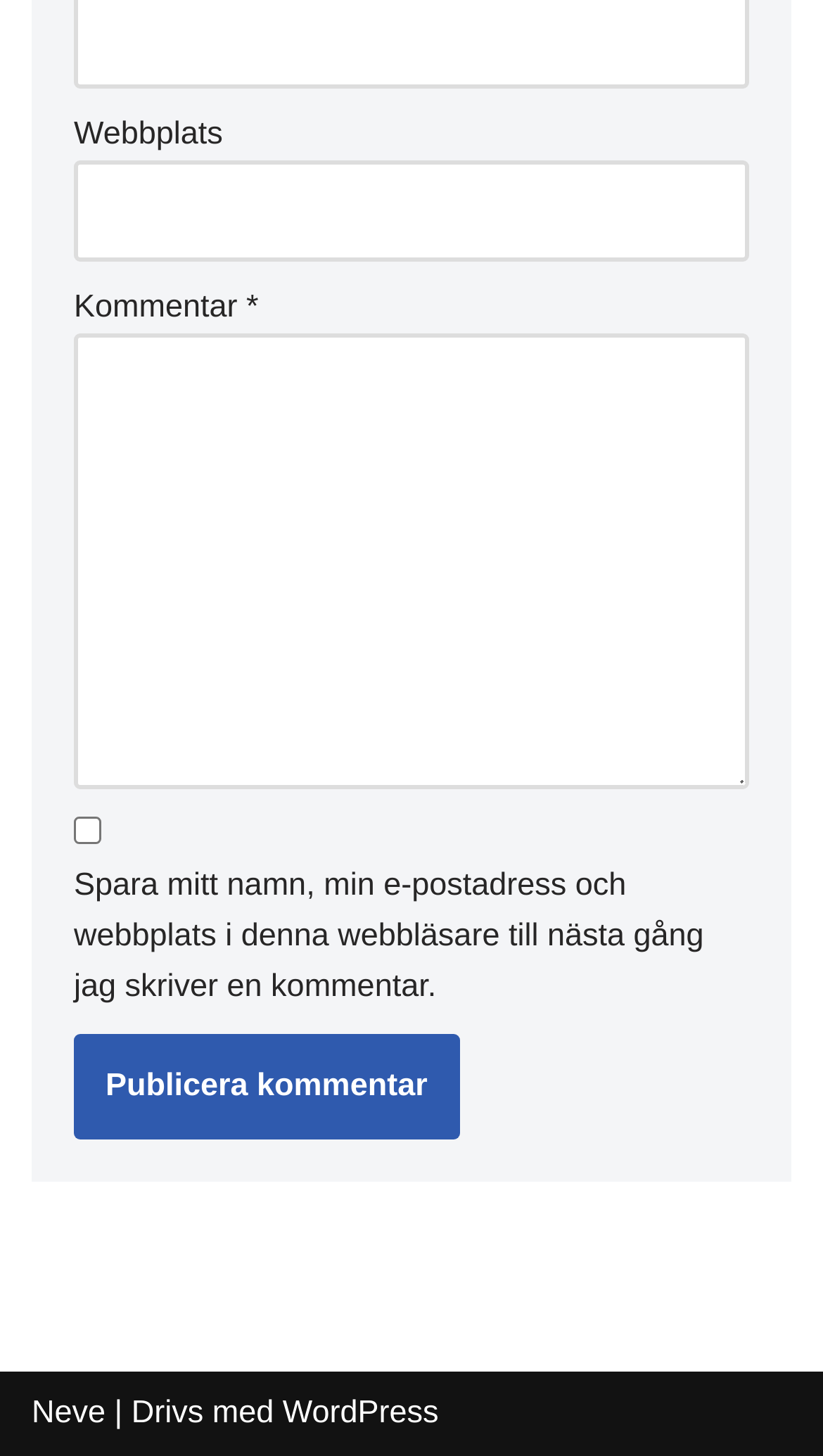Predict the bounding box of the UI element based on this description: "parent_node: Kommentar * name="comment"".

[0.09, 0.229, 0.91, 0.542]